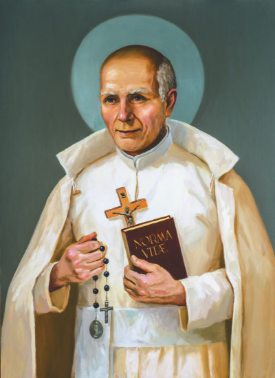Using details from the image, please answer the following question comprehensively:
What is the object clutched in Saint Stanislaus Papczyński's other hand?

The answer can be obtained by analyzing the image and reading the caption, which mentions that Saint Stanislaus Papczyński is clutching a rosary in his other hand, symbolizing his deep spirituality and devotion to prayer.